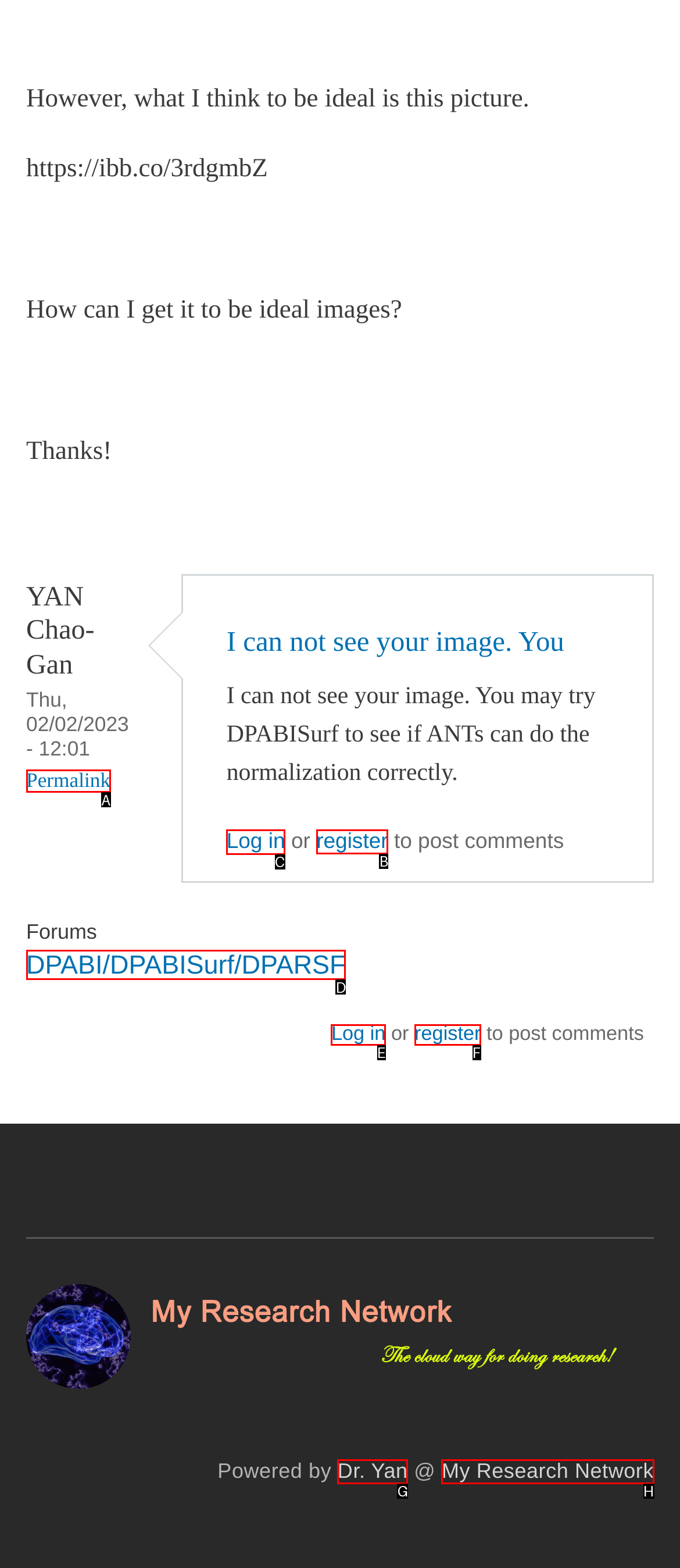Decide which HTML element to click to complete the task: Click the link to log in Provide the letter of the appropriate option.

C